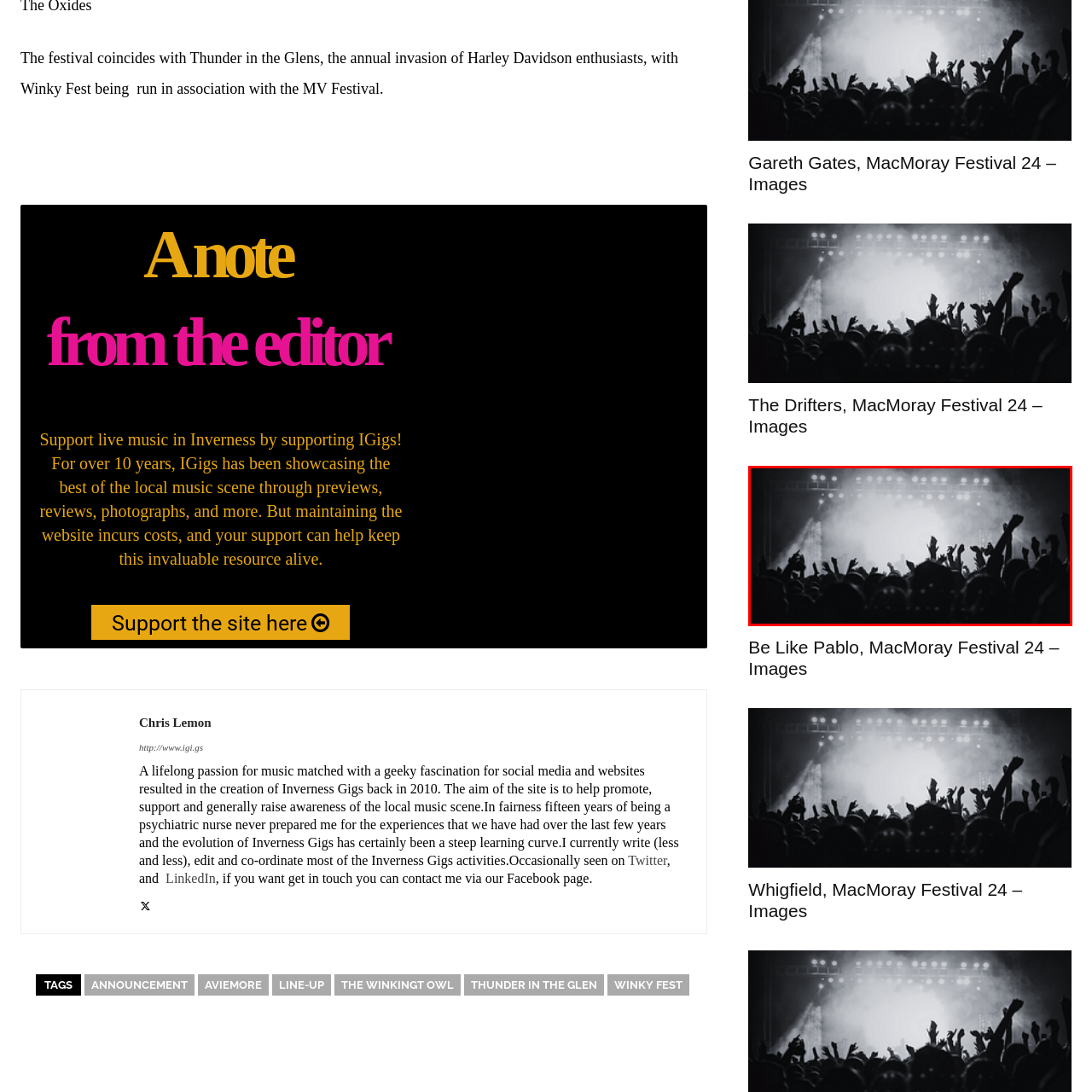Thoroughly describe the scene captured inside the red-bordered image.

The image captures an electrifying moment from a live music festival, showcasing a crowd immersed in the performance. Silhouetted figures are raising their arms in excitement, creating a vibrant atmosphere filled with energy and passion. Bright stage lights illuminate the background, casting a dramatic glow that accentuates the intensity of the event. The scene likely represents a performance by the band "Be Like Pablo," part of the MacMoray Festival 24, highlighting the connection between the audience and the live music experience. The monochromatic tone adds a timeless quality, emphasizing the emotional engagement of the attendees as they revel in the live show.